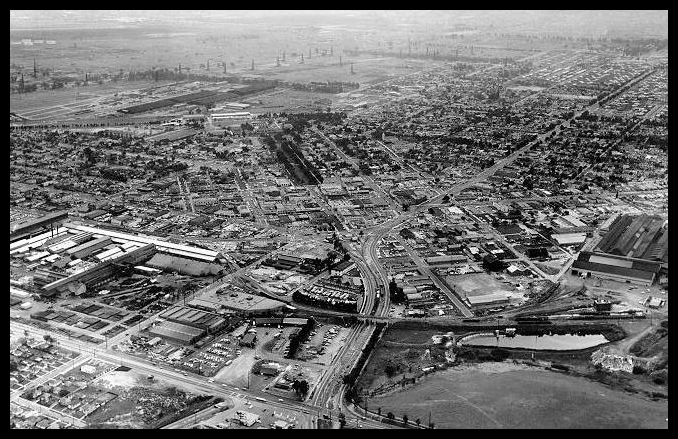Provide your answer in a single word or phrase: 
What is visible in the middle-left section?

Union Tool buildings